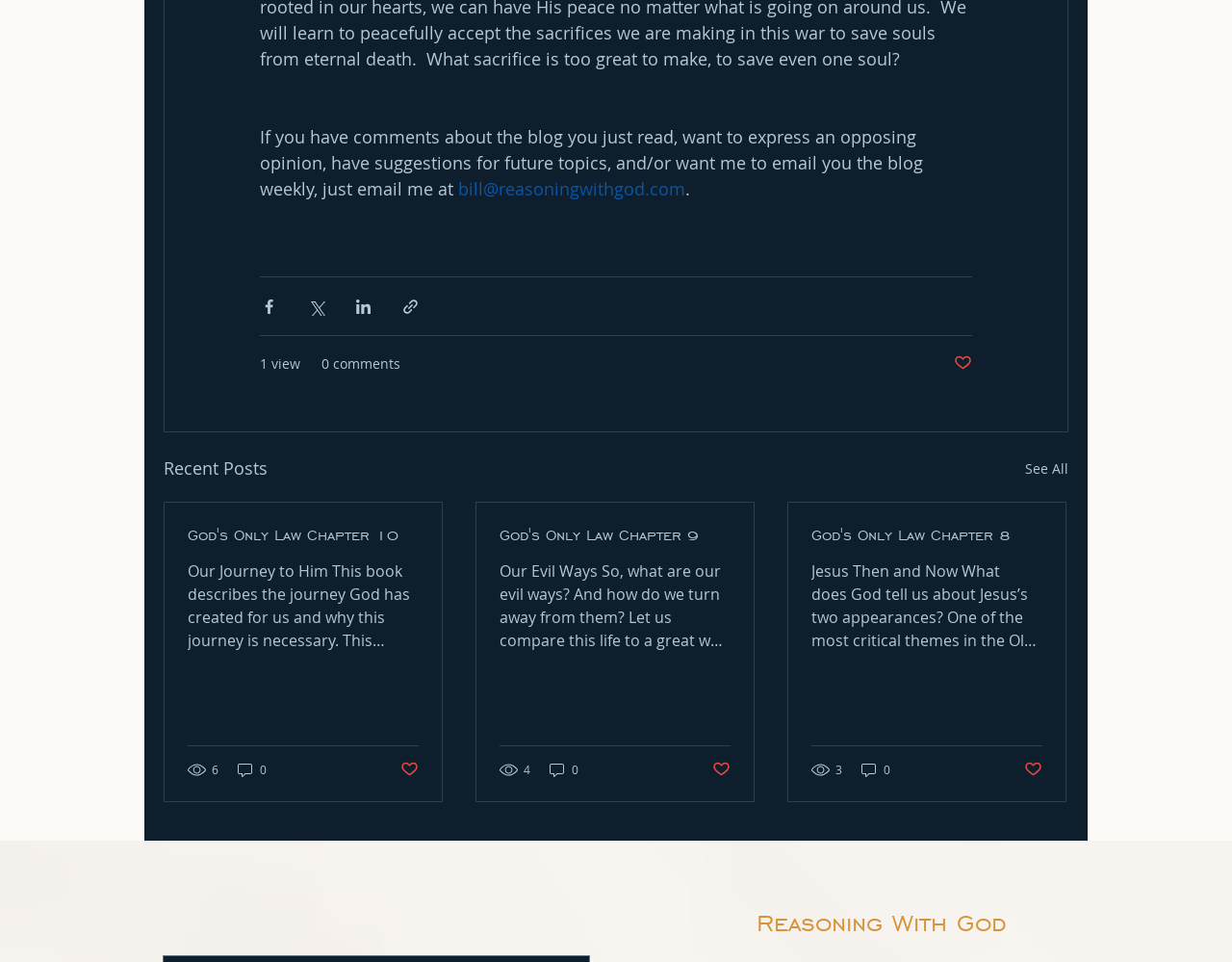Locate the bounding box coordinates of the clickable region to complete the following instruction: "View recent posts."

[0.133, 0.472, 0.217, 0.502]